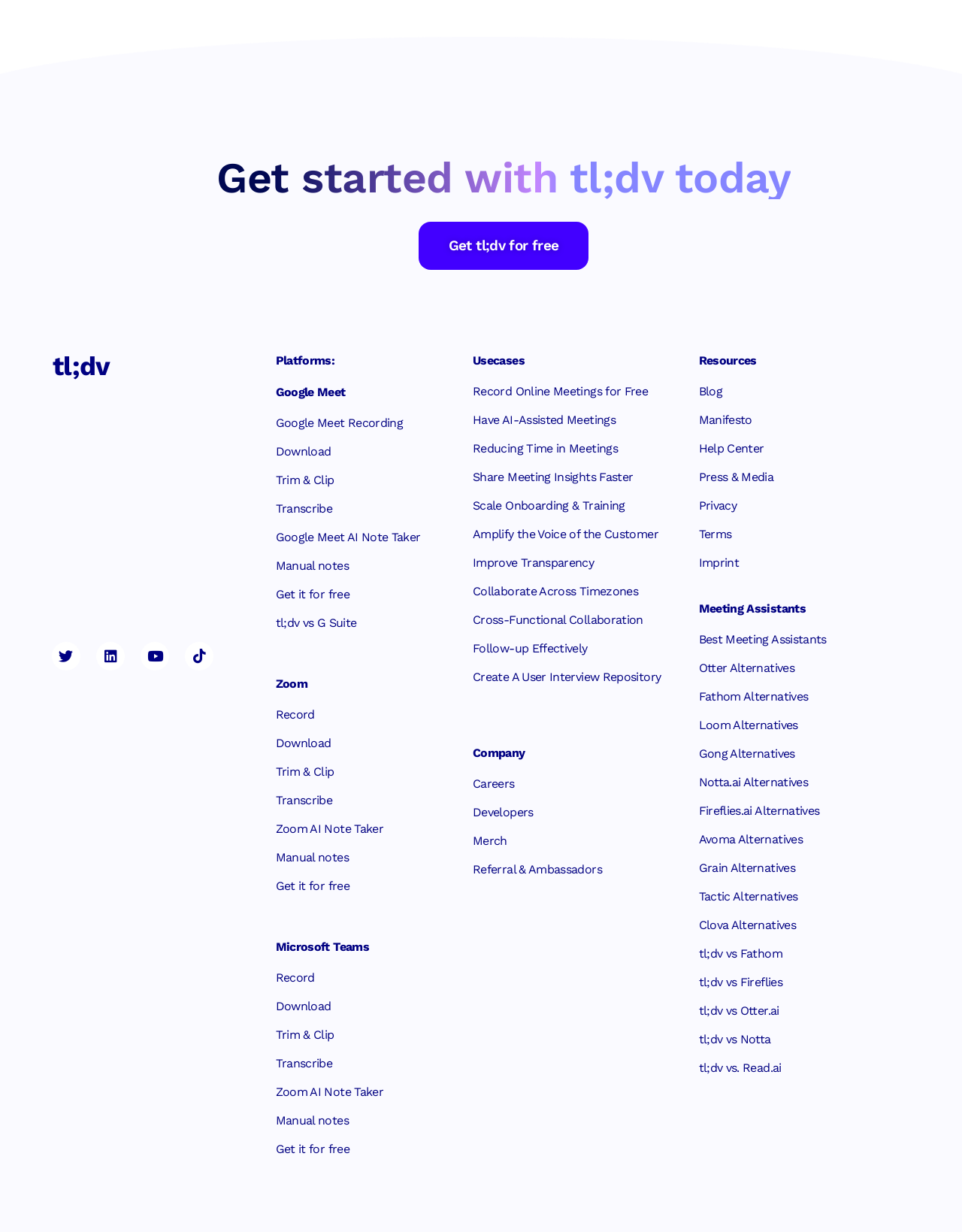Identify the bounding box coordinates of the region I need to click to complete this instruction: "View the courses of MaKuWi Anglistik".

None